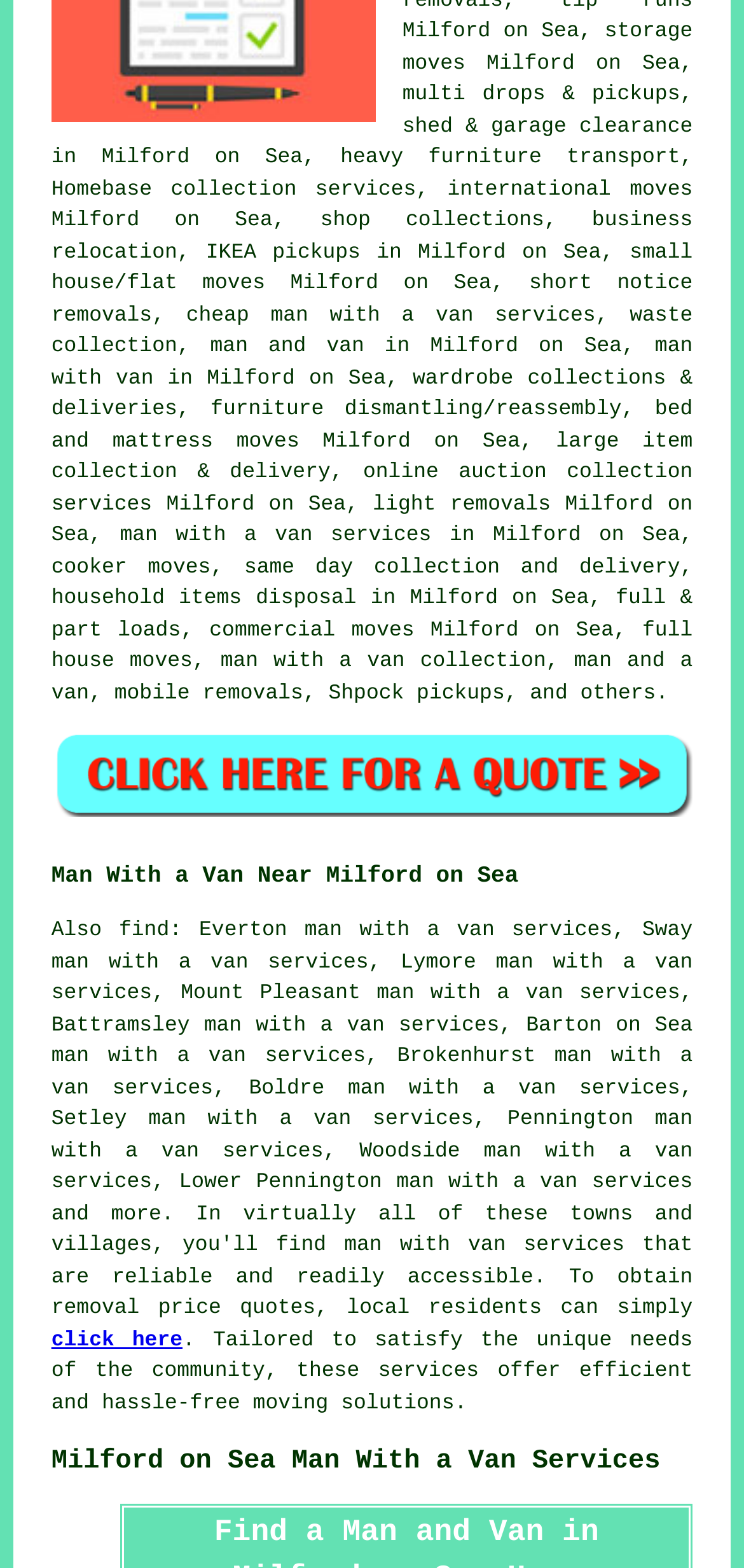Identify the bounding box coordinates of the section that should be clicked to achieve the task described: "Explore archives for December 2023".

None